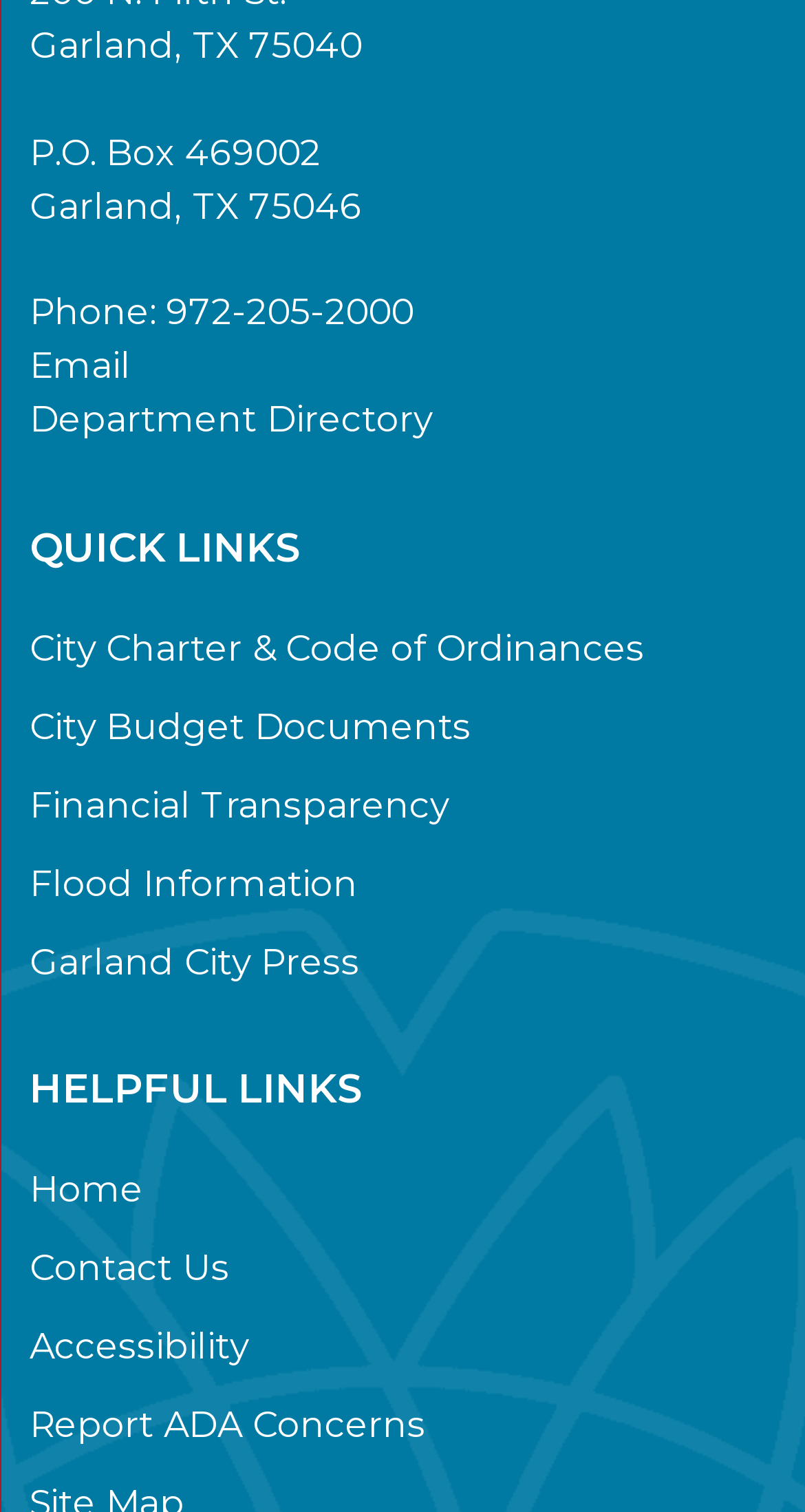Give the bounding box coordinates for the element described as: "name="contact-message"".

None